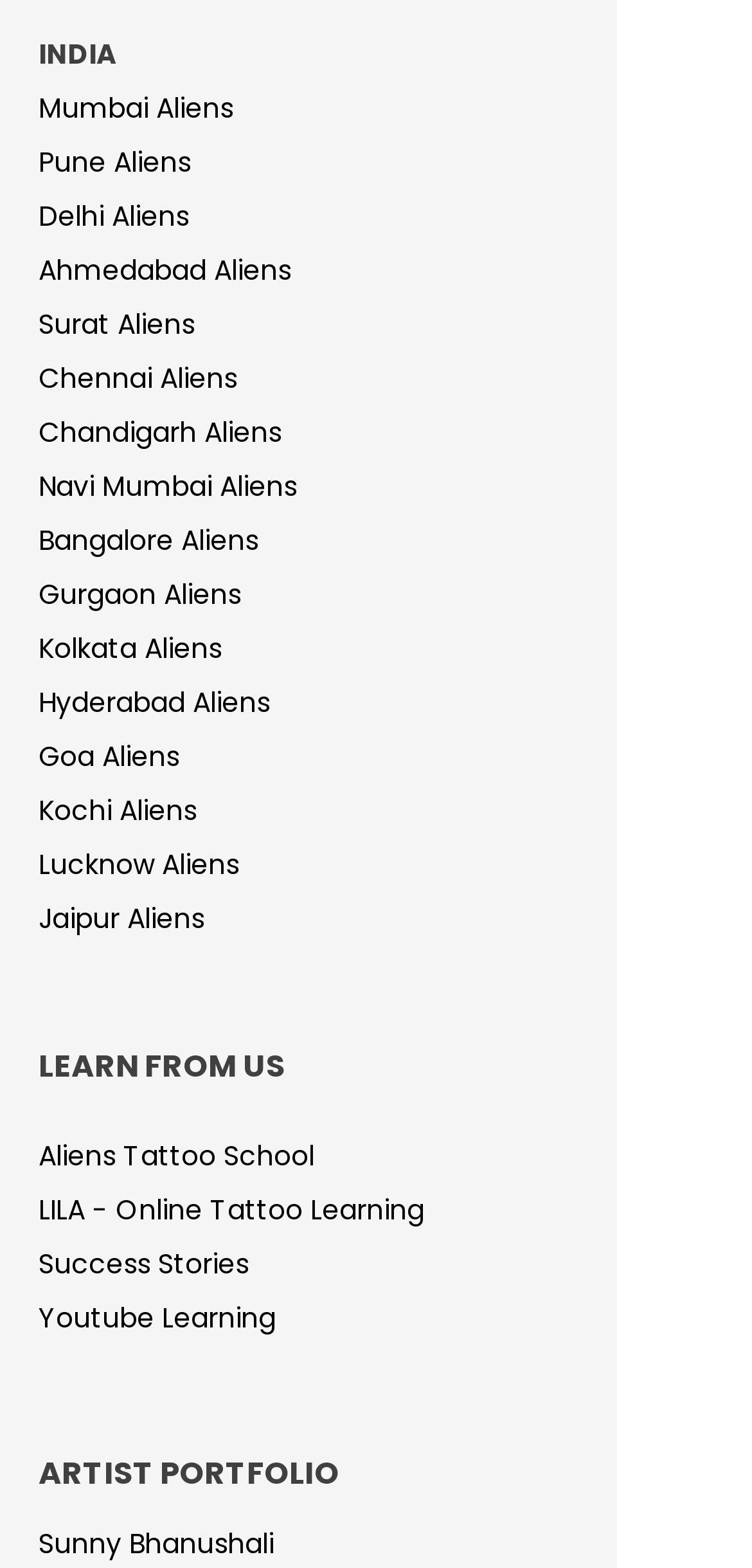How many links are there on the webpage?
Using the visual information from the image, give a one-word or short-phrase answer.

20